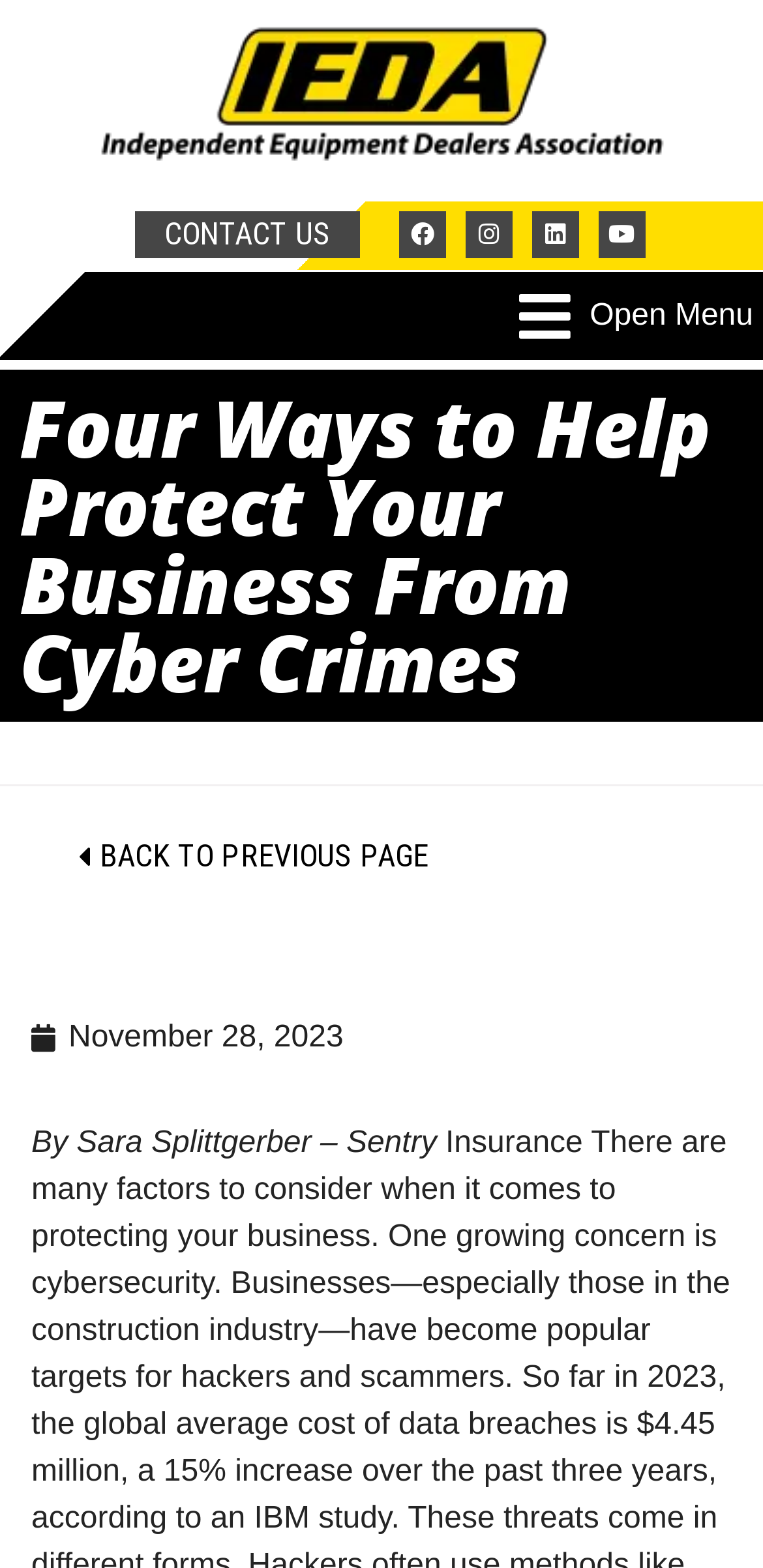Determine the bounding box coordinates of the target area to click to execute the following instruction: "Open the menu."

[0.68, 0.18, 0.987, 0.223]